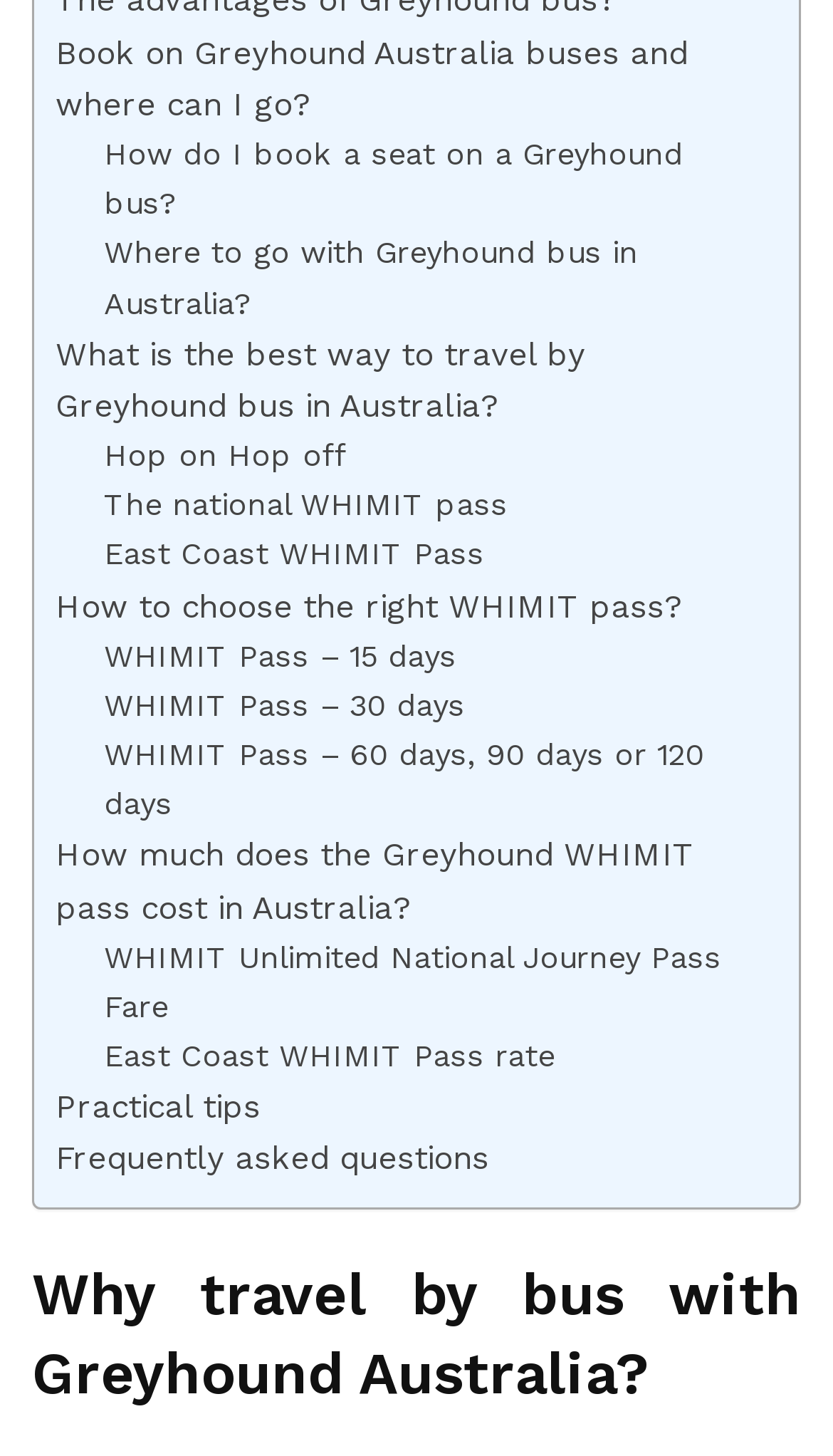Identify the bounding box coordinates for the element you need to click to achieve the following task: "Learn about the national WHIMIT pass". The coordinates must be four float values ranging from 0 to 1, formatted as [left, top, right, bottom].

[0.125, 0.331, 0.61, 0.365]